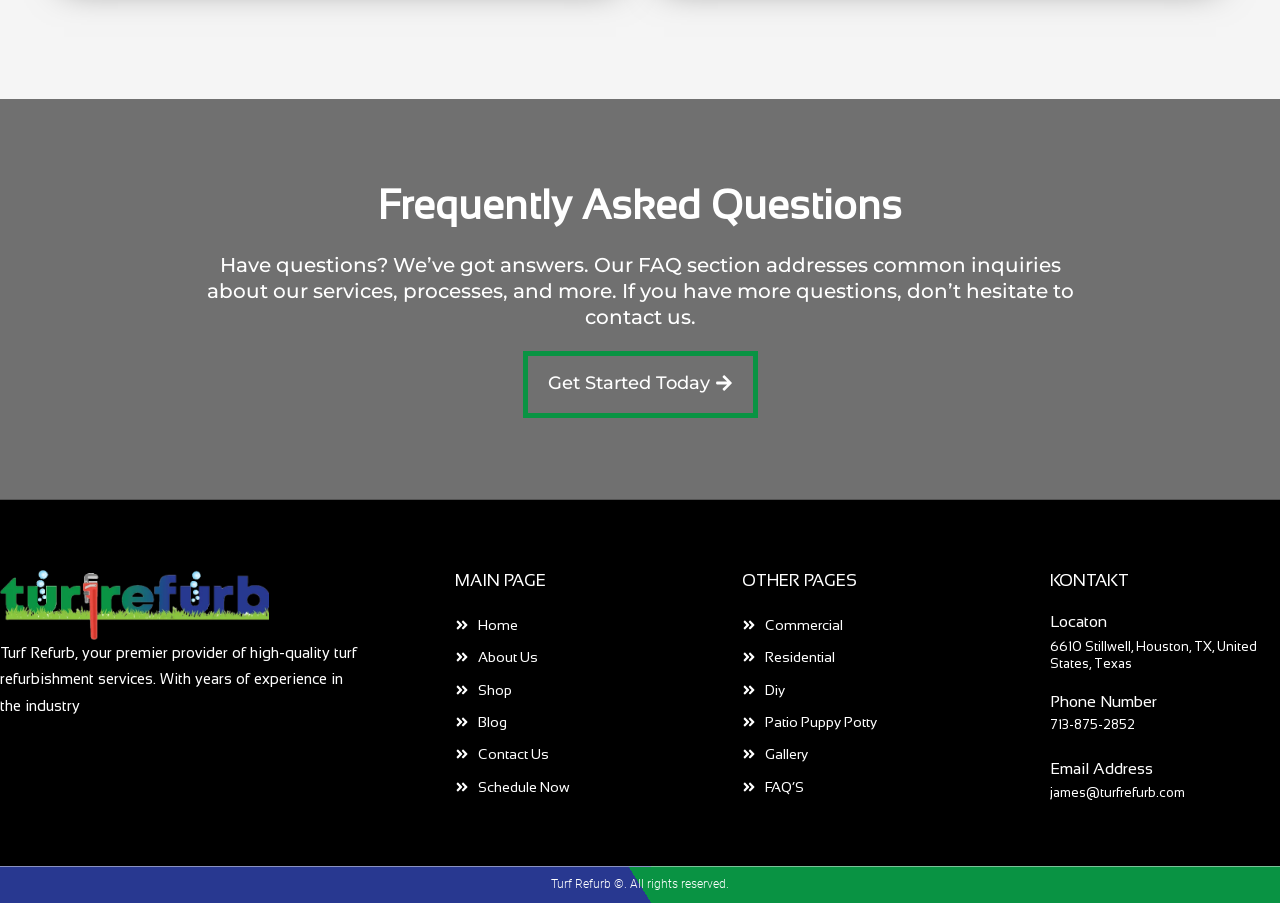Kindly determine the bounding box coordinates of the area that needs to be clicked to fulfill this instruction: "View the FAQ section".

[0.58, 0.857, 0.82, 0.886]